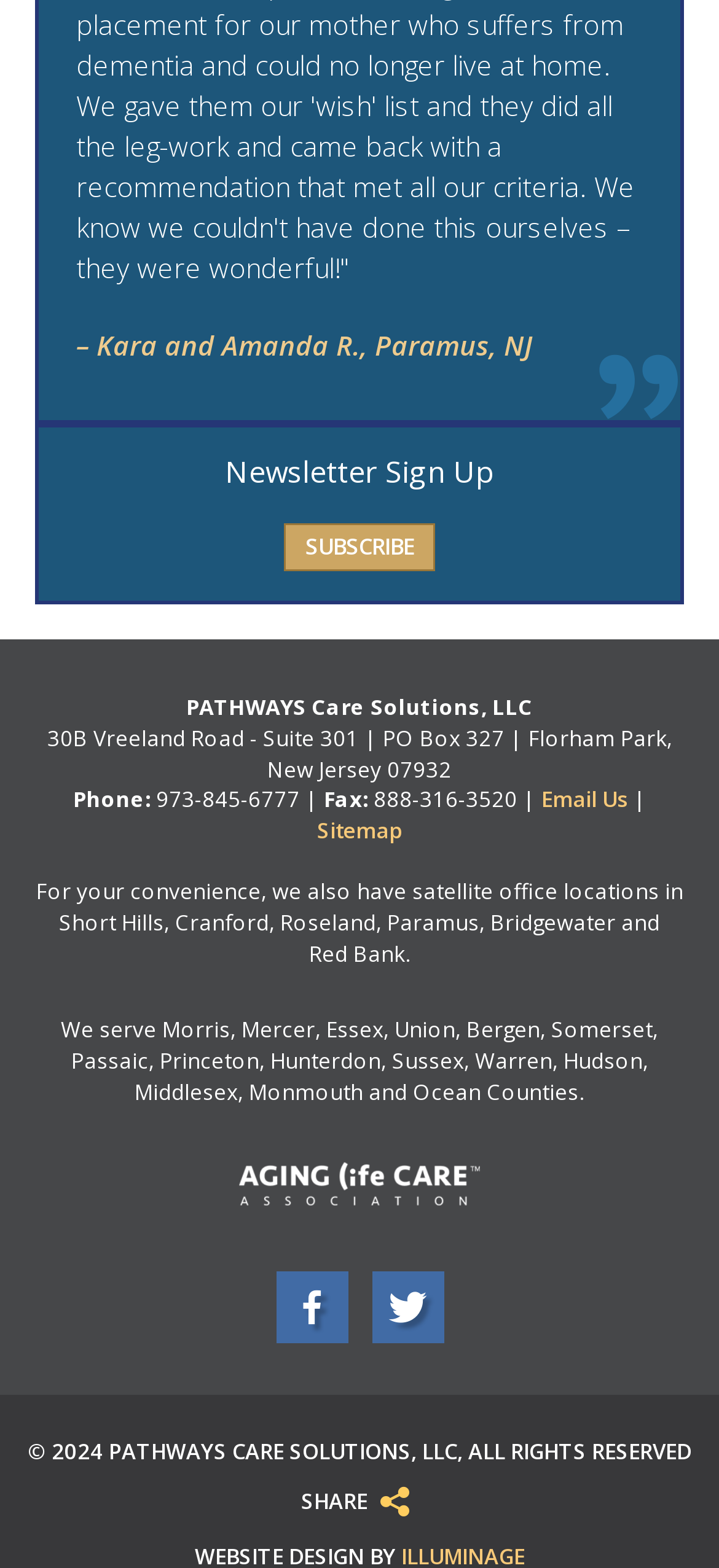What is the company name?
Please describe in detail the information shown in the image to answer the question.

The company name can be found in the heading element with the text 'PATHWAYS Care Solutions, LLC' which is located at the top of the webpage.